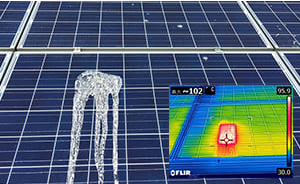What does the thermal imaging inset show?
Using the image, elaborate on the answer with as much detail as possible.

The thermal imaging inset in the image displays a temperature reading, which is critical for identifying potential issues in the solar panel. The color gradient in the thermal image highlights areas of varying temperatures, helping in diagnosing malfunctions.